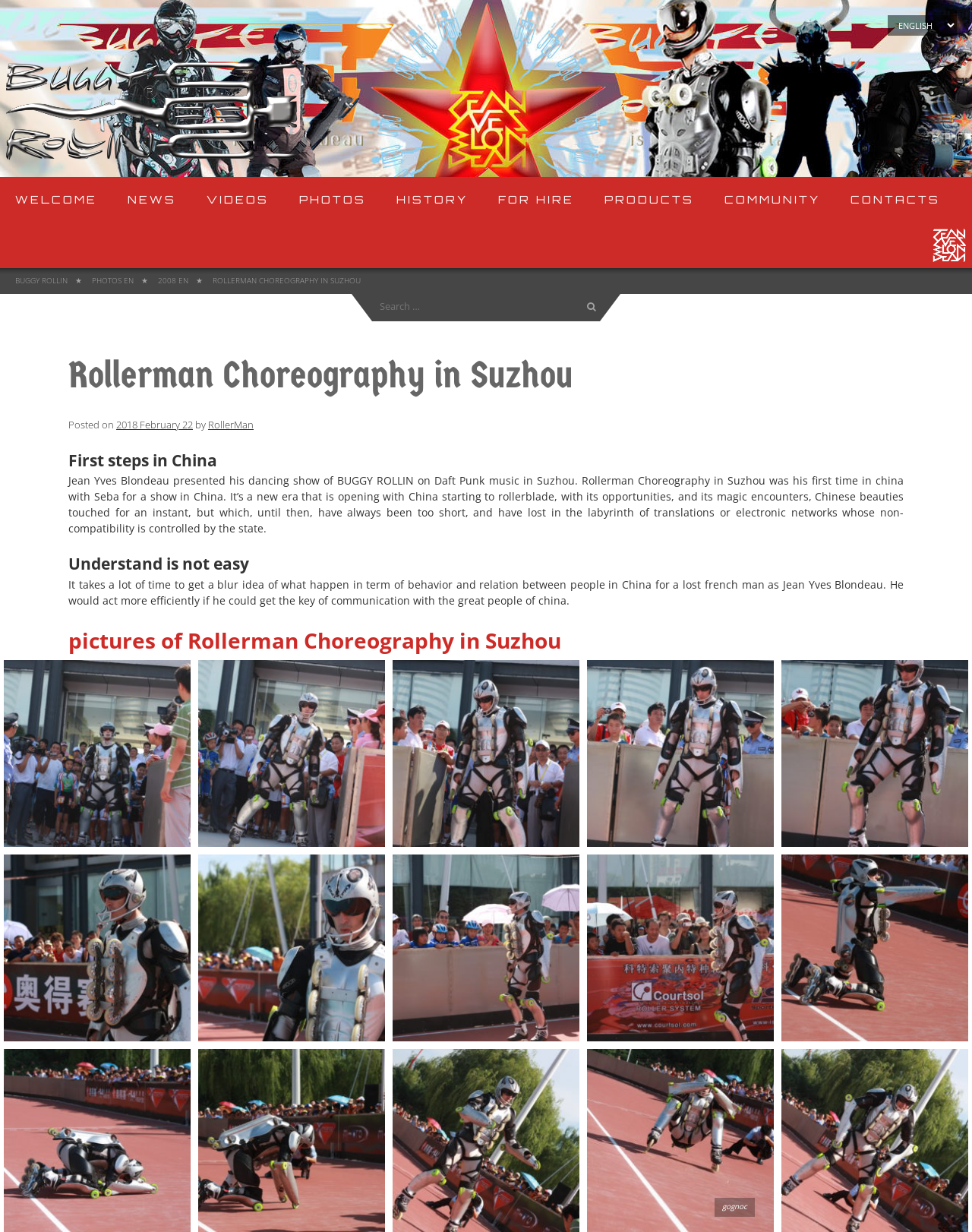Look at the image and write a detailed answer to the question: 
What is the name of the person who presented the dancing show?

The name of the person who presented the dancing show is Jean Yves Blondeau, which is mentioned in the text content of the webpage, specifically in the sentence 'Jean Yves Blondeau presented his dancing show of BUGGY ROLLIN on Daft Punk music in Suzhou.'